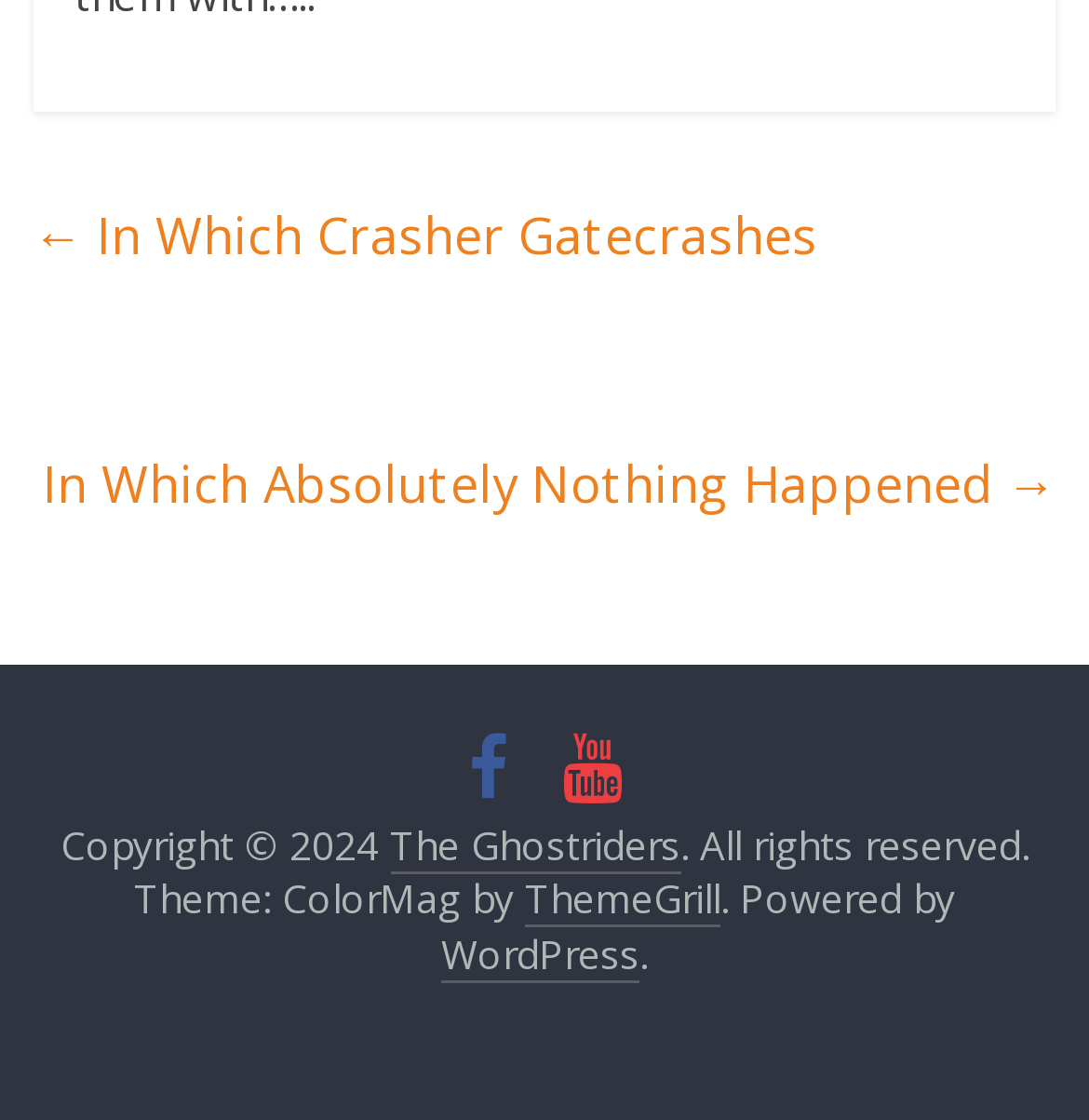Respond to the question below with a single word or phrase:
How many social media links are present?

2